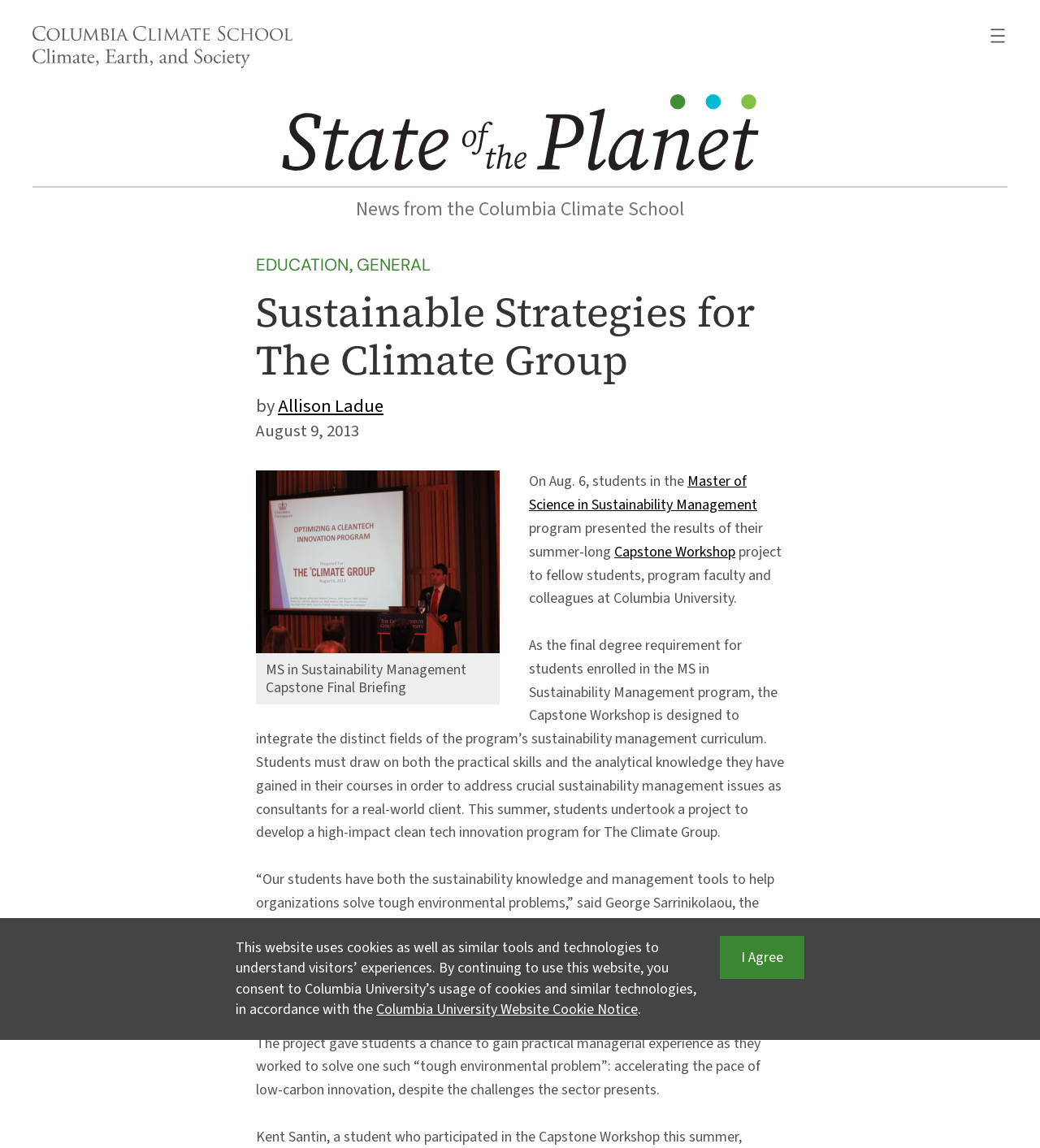Pinpoint the bounding box coordinates of the clickable element needed to complete the instruction: "Go to the Columbia Climate School website". The coordinates should be provided as four float numbers between 0 and 1: [left, top, right, bottom].

[0.031, 0.047, 0.281, 0.064]